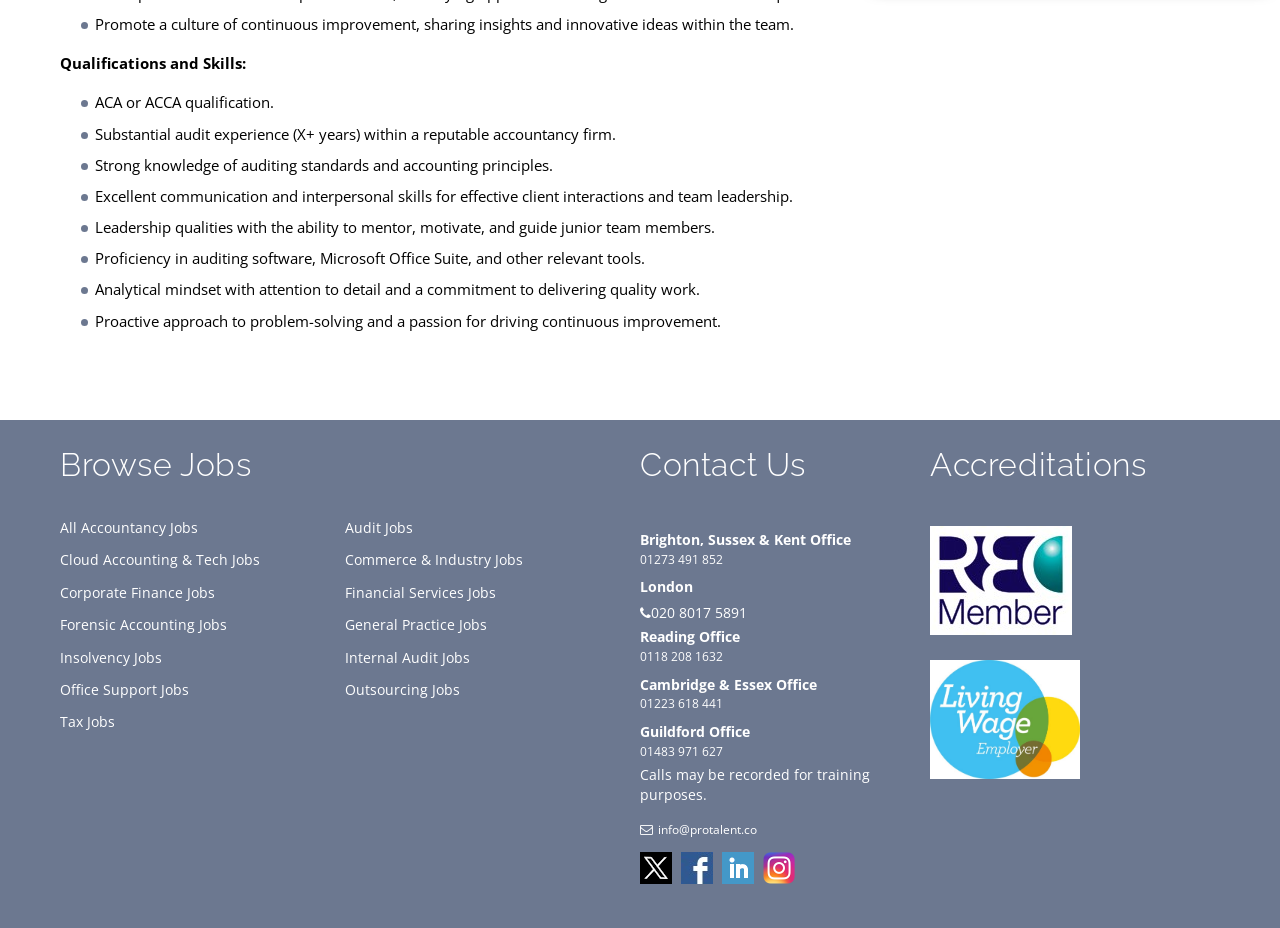Determine the bounding box coordinates of the clickable region to follow the instruction: "View audit jobs".

[0.27, 0.554, 0.323, 0.585]